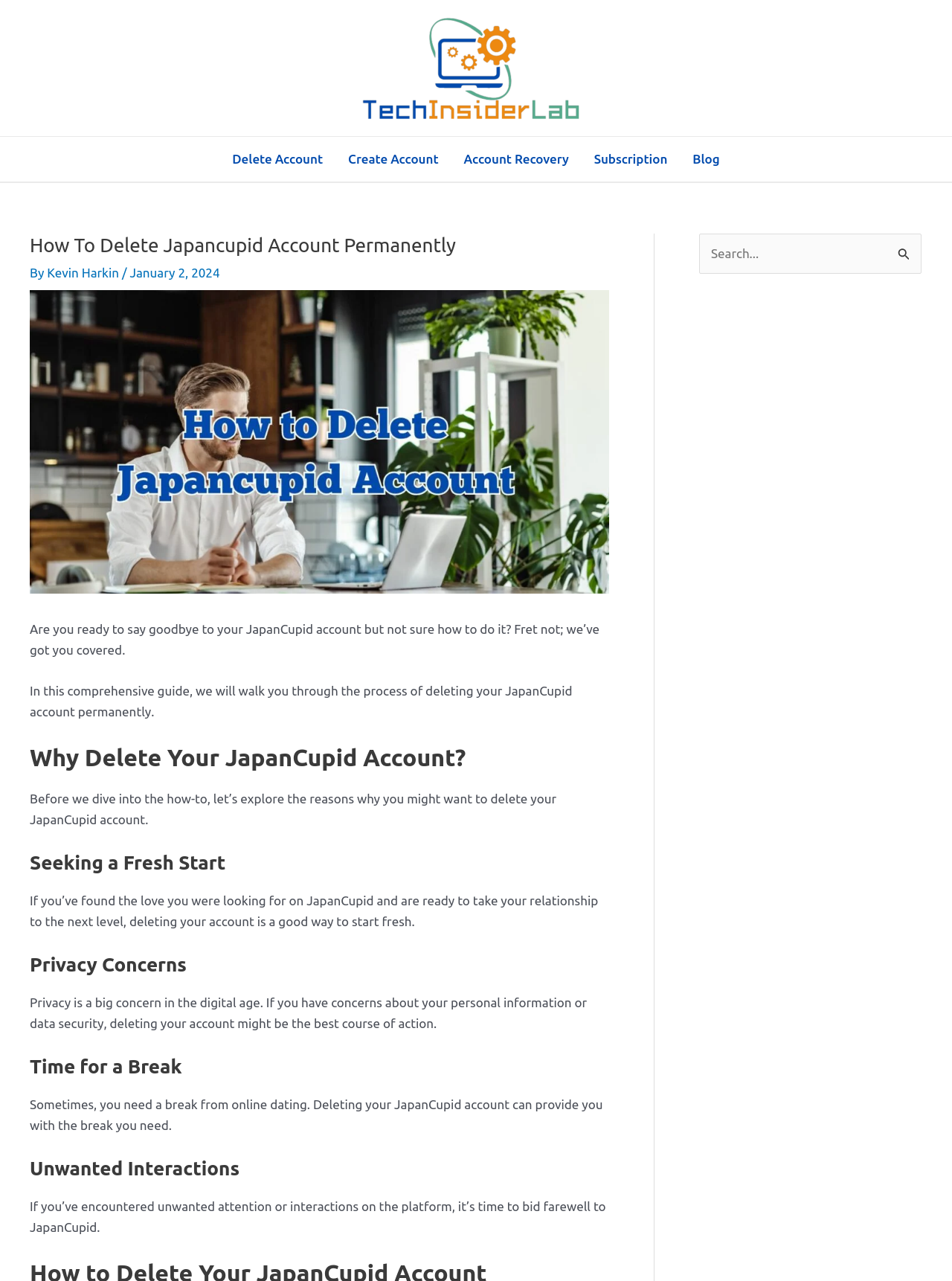Determine the bounding box coordinates for the area you should click to complete the following instruction: "Click the 'Account Recovery' link".

[0.474, 0.107, 0.611, 0.142]